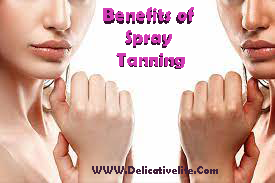How many hands are shown in the image?
Answer with a single word or short phrase according to what you see in the image.

two